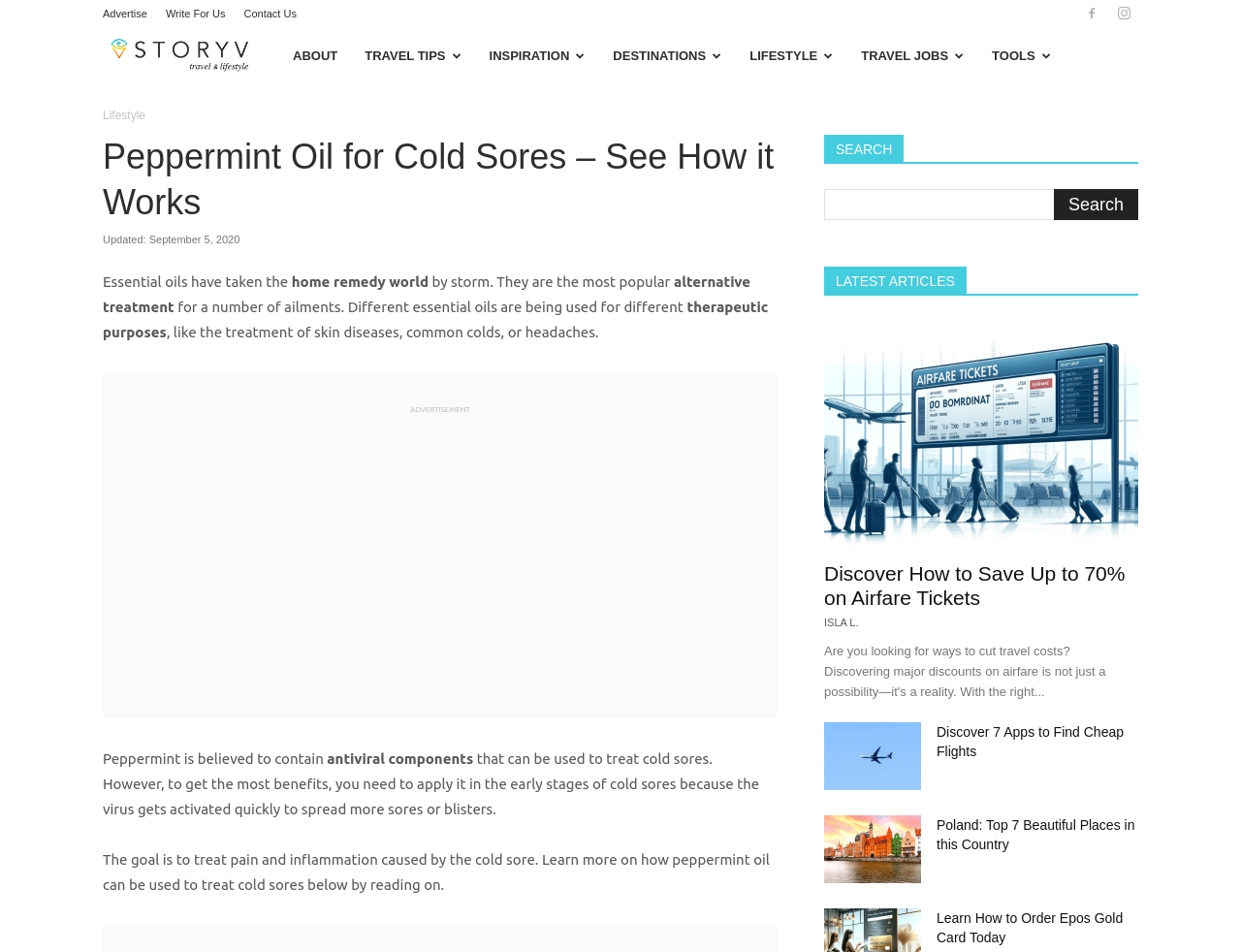What is the search function for?
Look at the image and answer the question with a single word or phrase.

To search the website